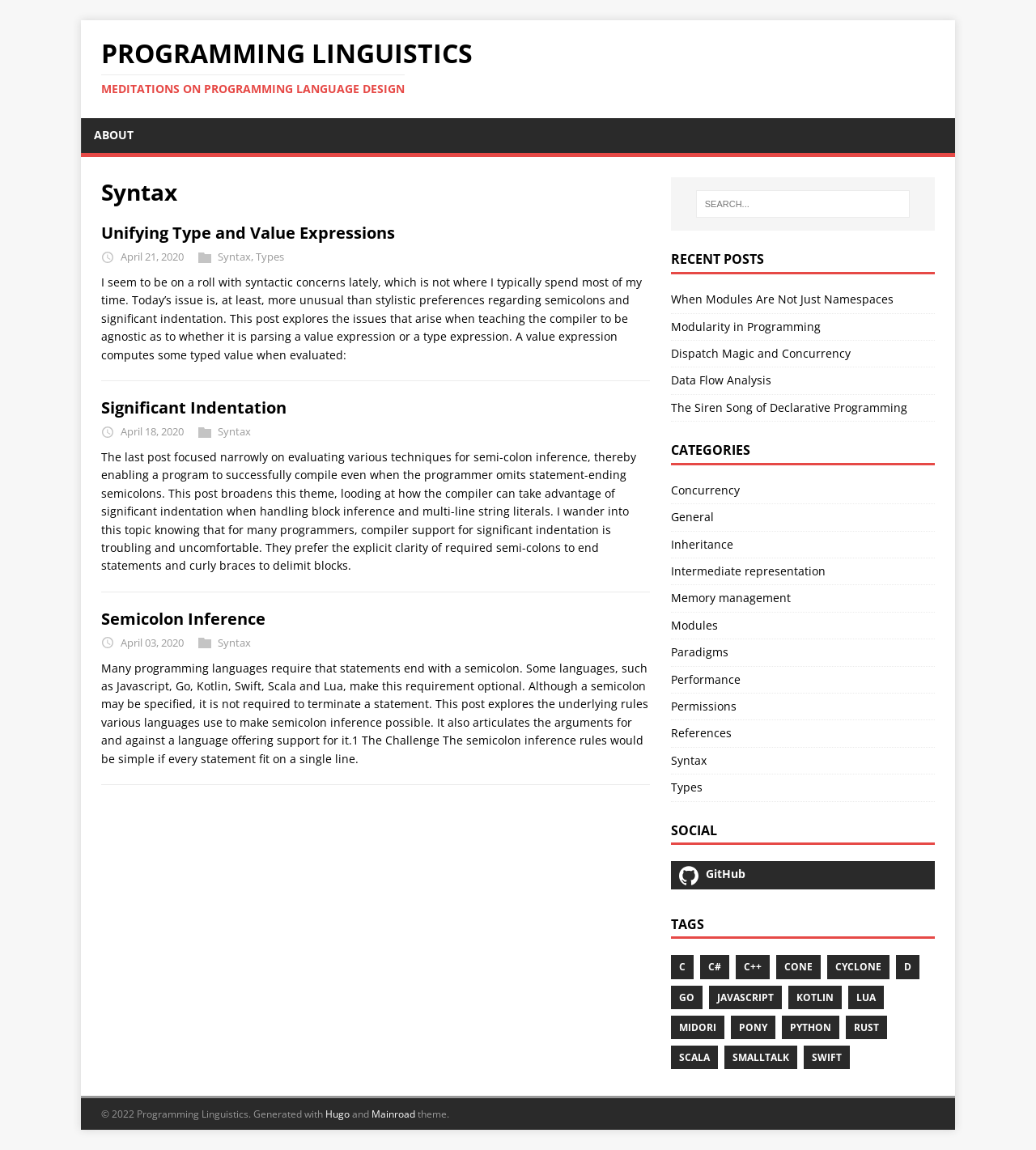Analyze and describe the webpage in a detailed narrative.

The webpage is about programming linguistics and has a main section that displays a series of articles. At the top, there is a header with a link to "PROGRAMMING LINGUISTICS MEDITATIONS ON PROGRAMMING LANGUAGE DESIGN" and another link to "ABOUT". Below the header, there is a main section that takes up most of the page, divided into three articles. Each article has a heading, a link to the article title, an image, a timestamp, and a brief summary of the article. The articles are arranged in a vertical column, with the most recent article at the top.

The first article is titled "Unifying Type and Value Expressions" and has a link to the article, an image, a timestamp of "April 21, 2020", and a brief summary of the article. The second article is titled "Significant Indentation" and has a link to the article, an image, a timestamp of "April 18, 2020", and a brief summary of the article. The third article is titled "Semicolon Inference" and has a link to the article, an image, a timestamp of "April 03, 2020", and a brief summary of the article.

To the right of the main section, there is a complementary section that takes up about a third of the page. This section has a search box at the top, followed by a heading "RECENT POSTS" and a list of links to recent posts. Below that, there is a heading "CATEGORIES" and a list of links to categories such as "Concurrency", "General", and "Modules". Further down, there is a heading "SOCIAL" with a link to GitHub, and a heading "TAGS" with a list of links to programming languages such as C, C#, C++, and others.

Overall, the webpage has a clean and organized layout, with a focus on displaying a series of articles and providing easy access to related content through the complementary section.